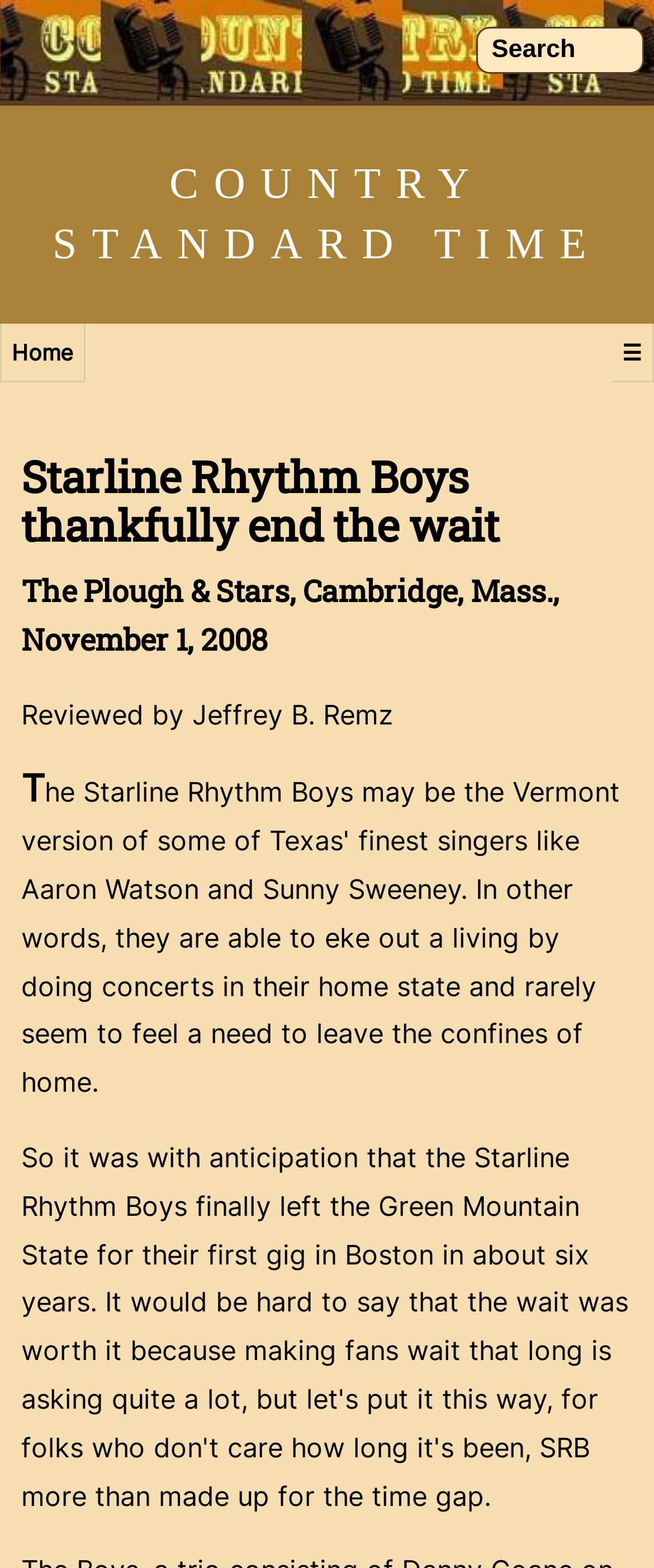Give a detailed account of the webpage.

The webpage is a concert review page, specifically about the Starline Rhythm Boys. At the top, there is a search box with the label "Search" on the right side. Below the search box, there are three links: "COUNTRY STANDARD TIME" on the left, "Home" on the left, and a hamburger menu icon "☰" on the right. 

The main content of the page starts with a heading that reads "Starline Rhythm Boys thankfully end the wait", which is centered at the top. Below the heading, there is a subheading that provides the details of the concert, "The Plough & Stars, Cambridge, Mass., November 1, 2008". 

Further down, there is a paragraph of text, which is the concert review written by Jeffrey B. Remz.